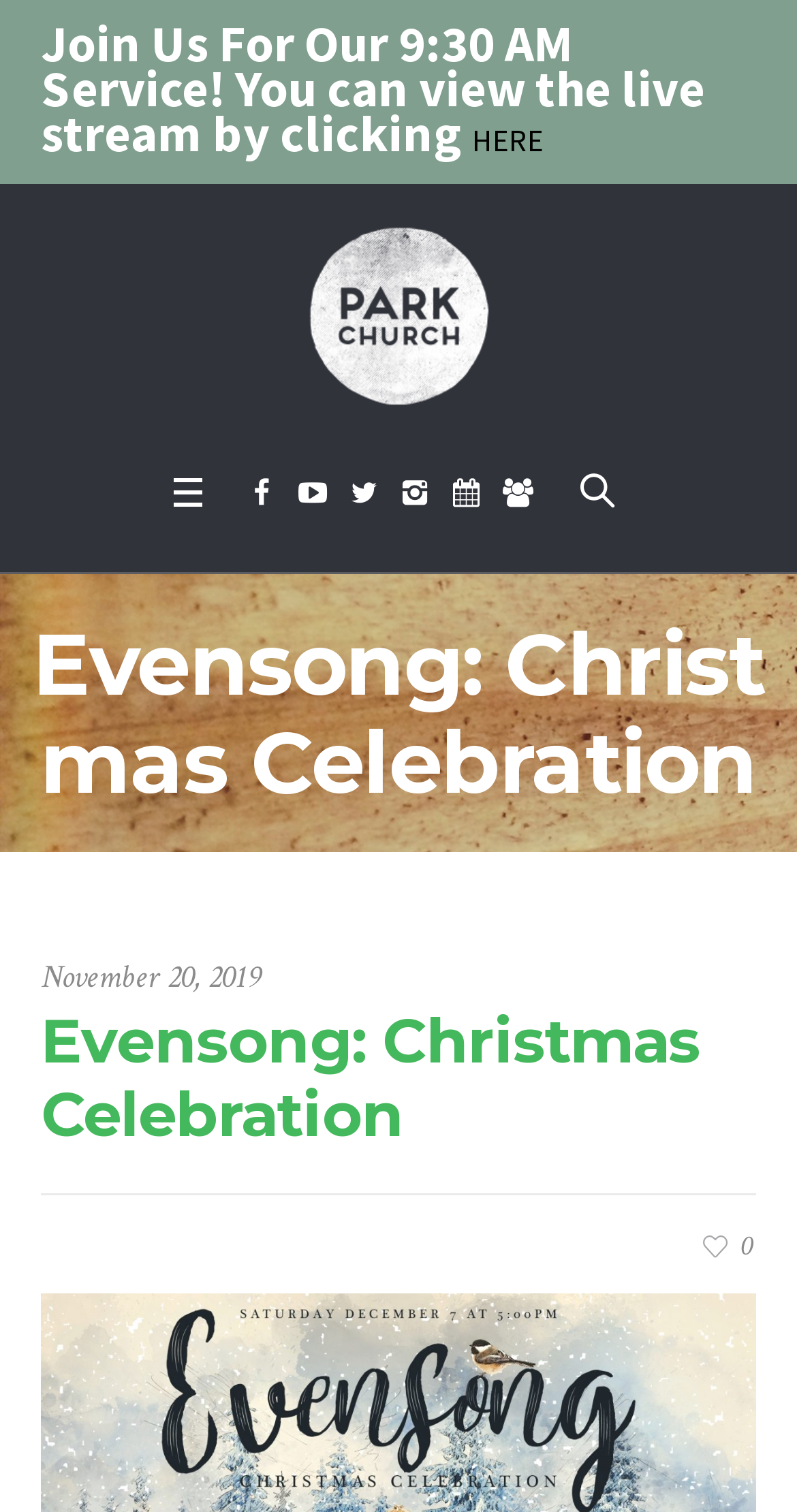Respond to the following question using a concise word or phrase: 
How many social media links are there?

6